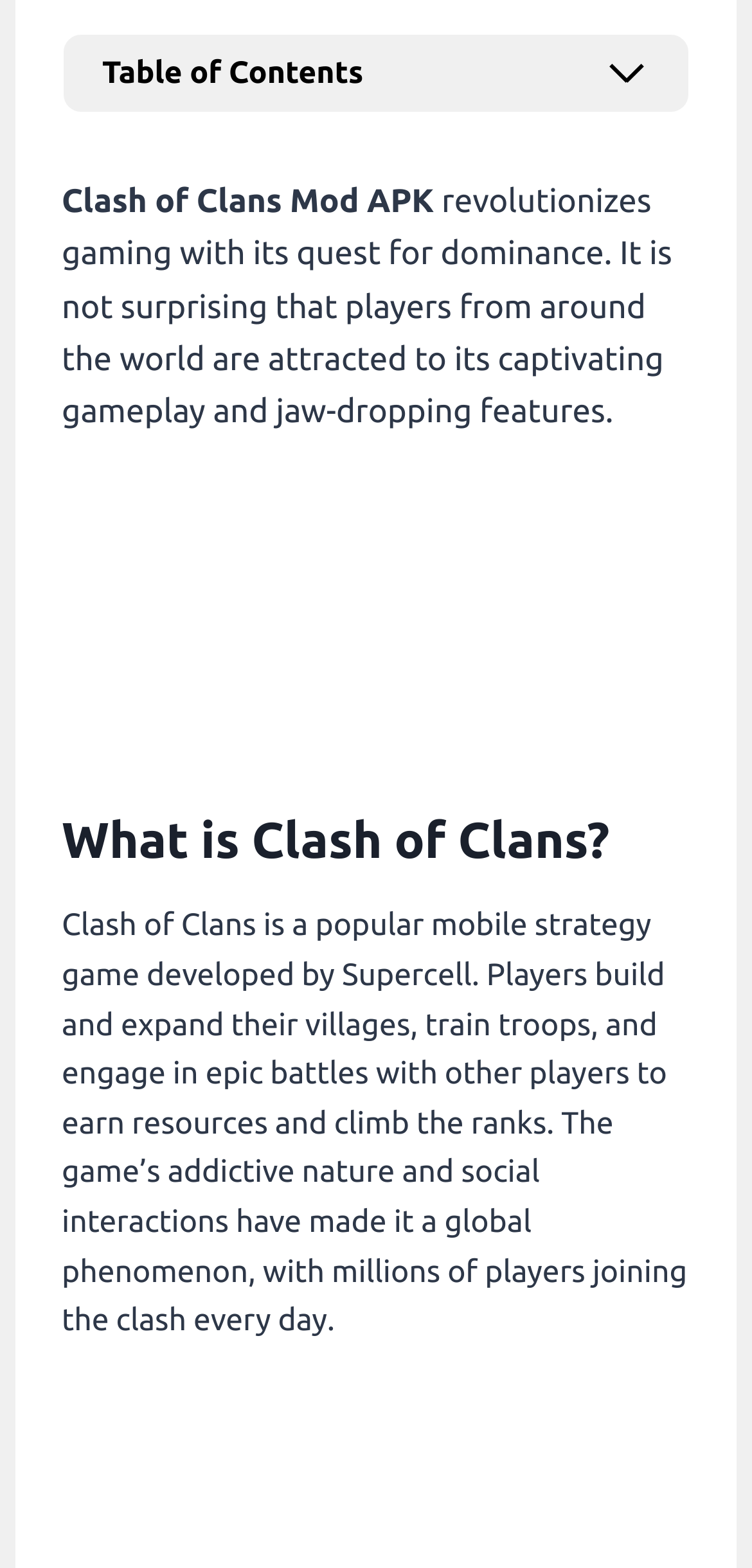Determine the bounding box coordinates of the section I need to click to execute the following instruction: "Check the application deadline". Provide the coordinates as four float numbers between 0 and 1, i.e., [left, top, right, bottom].

None